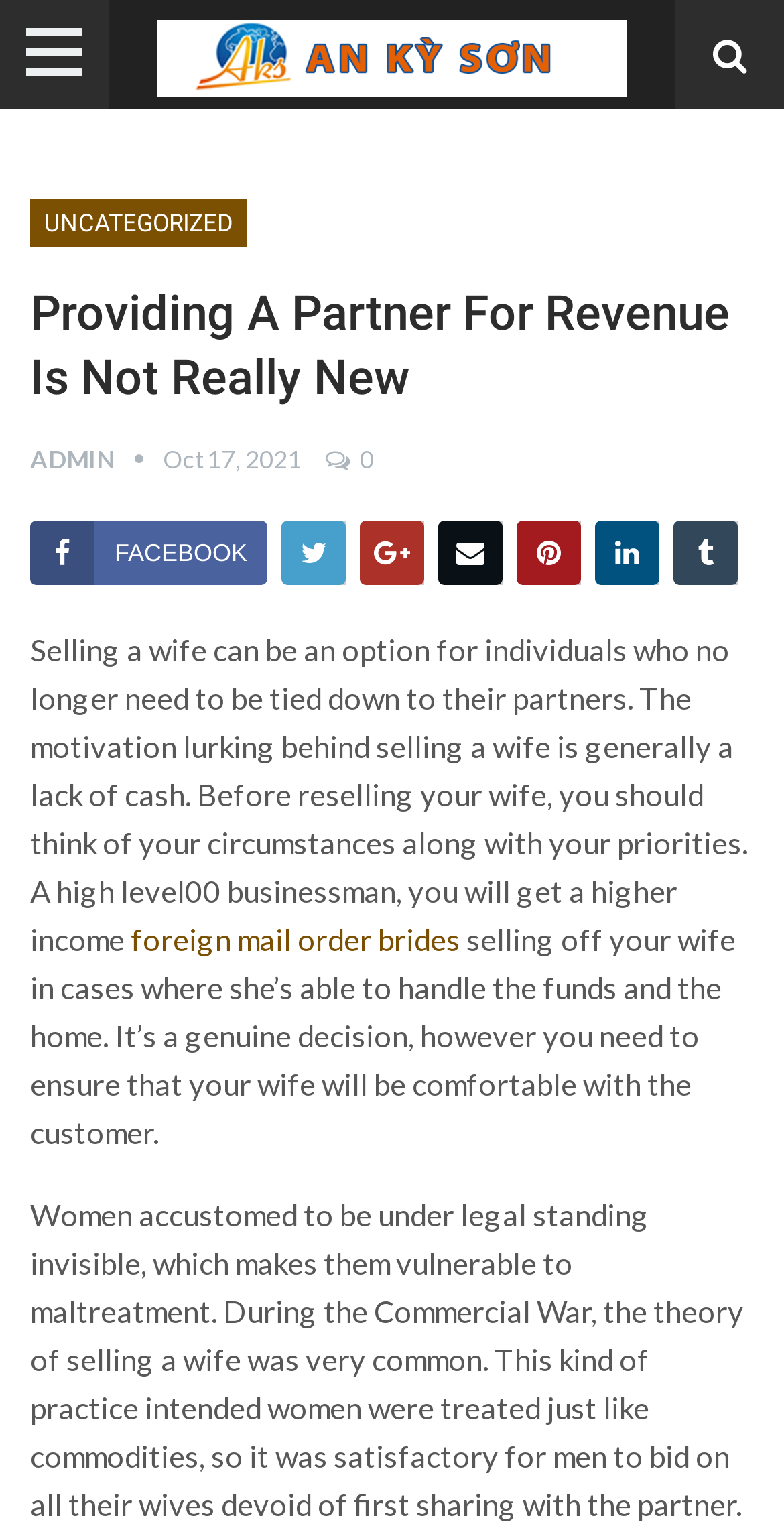Determine the bounding box coordinates of the section I need to click to execute the following instruction: "Read more about foreign mail order brides". Provide the coordinates as four float numbers between 0 and 1, i.e., [left, top, right, bottom].

[0.167, 0.6, 0.587, 0.623]